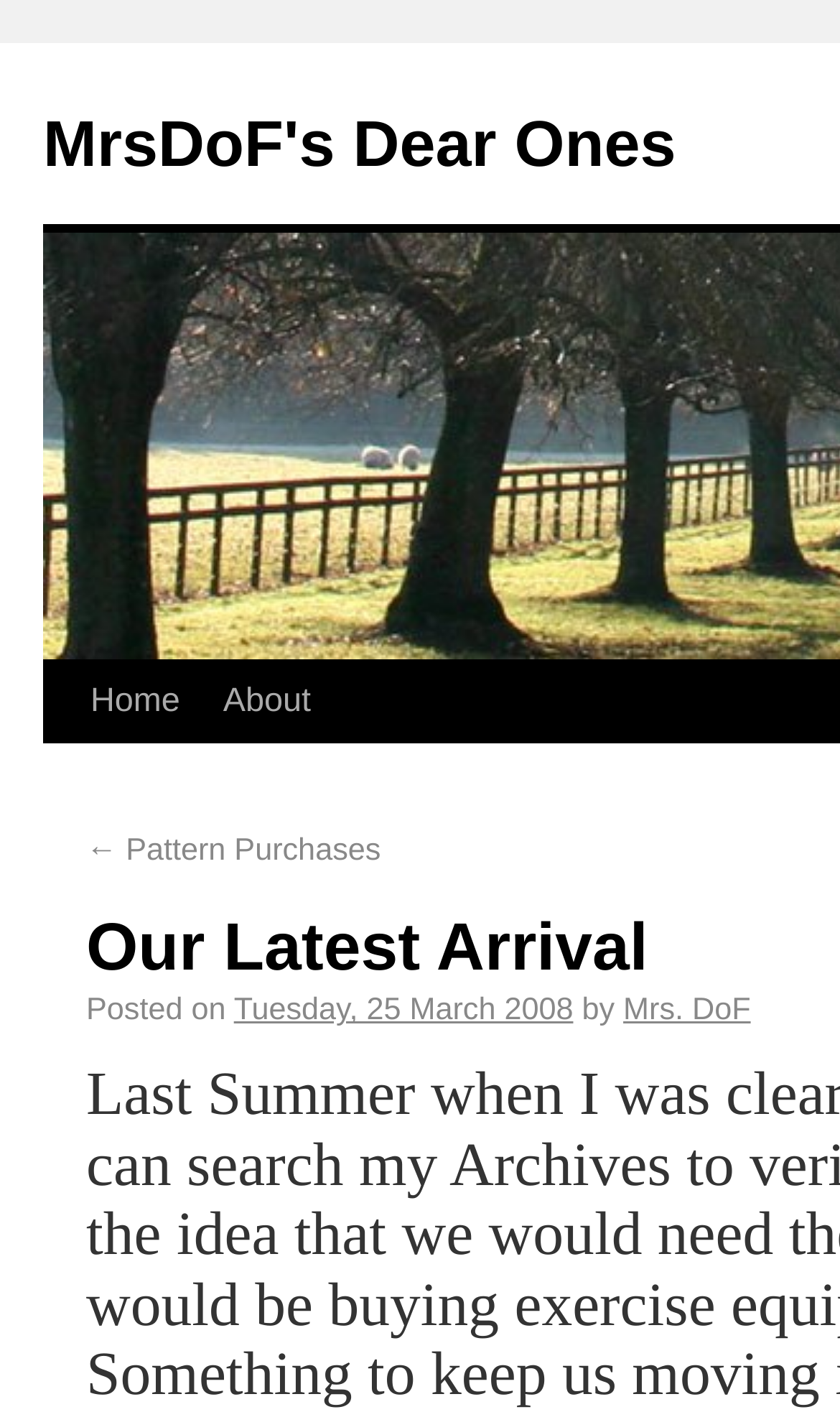Identify and generate the primary title of the webpage.

Our Latest Arrival